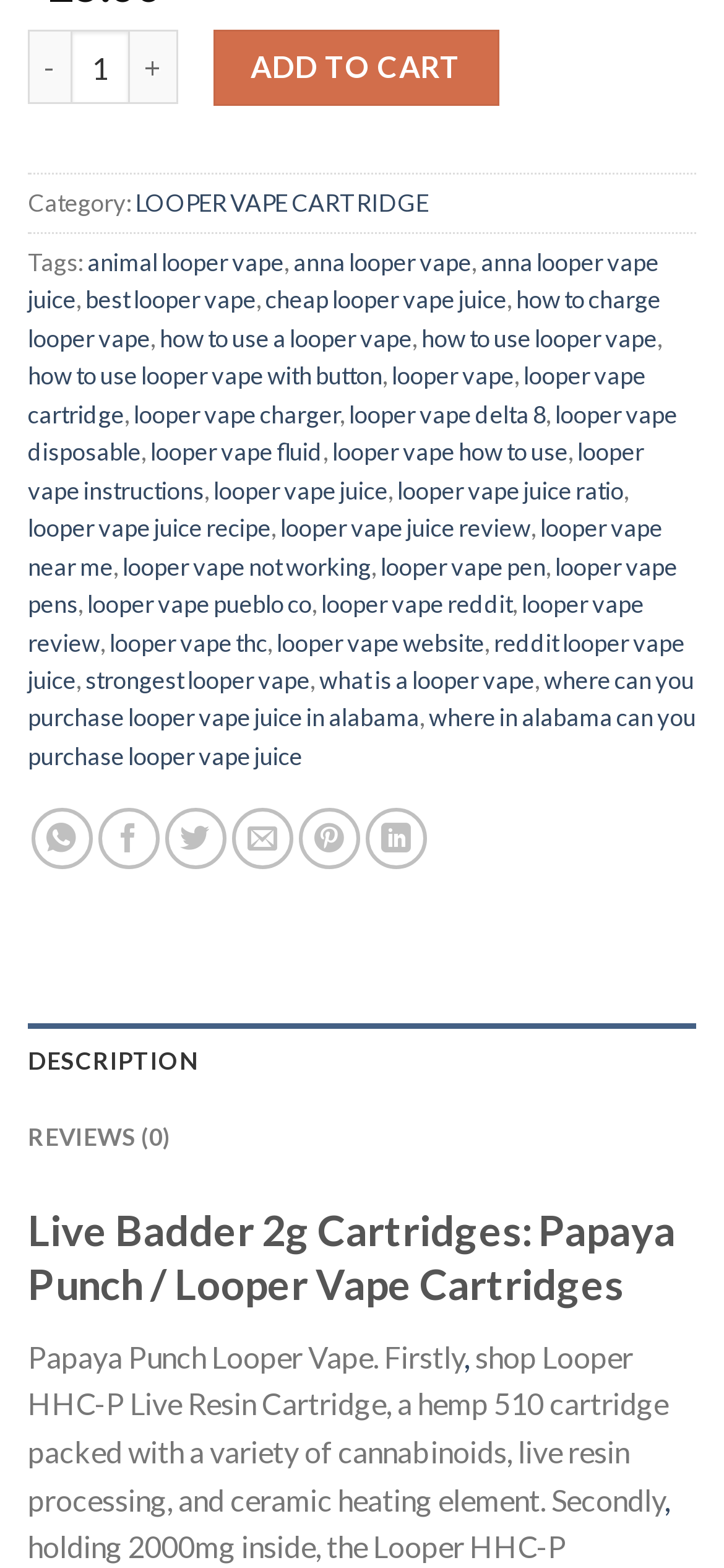Specify the bounding box coordinates of the area that needs to be clicked to achieve the following instruction: "Click the 'ADD TO CART' button".

[0.295, 0.019, 0.689, 0.067]